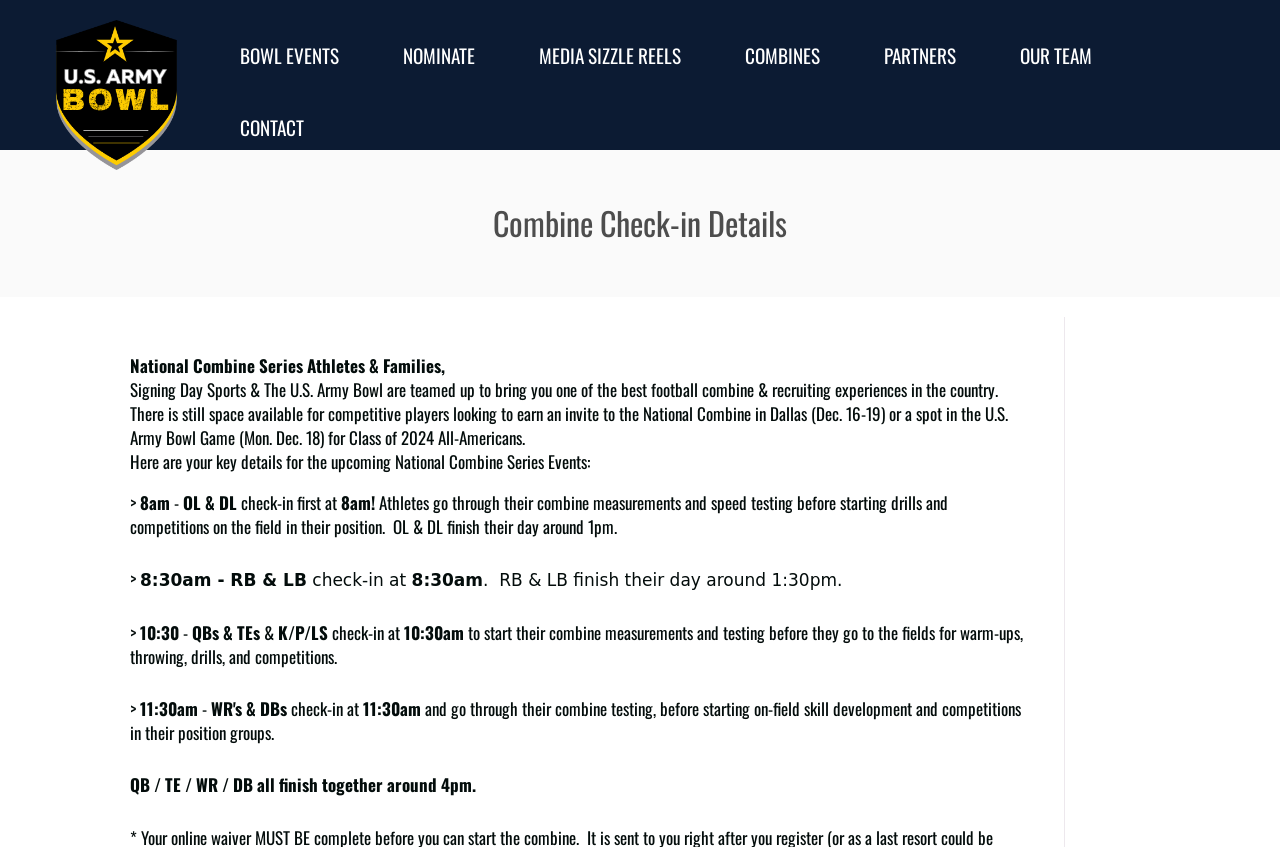Identify the main heading from the webpage and provide its text content.

Combine Check-in Details